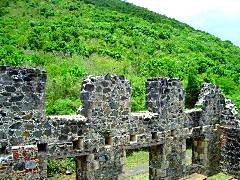What material were the stone walls crafted from?
Look at the image and answer with only one word or phrase.

Local materials